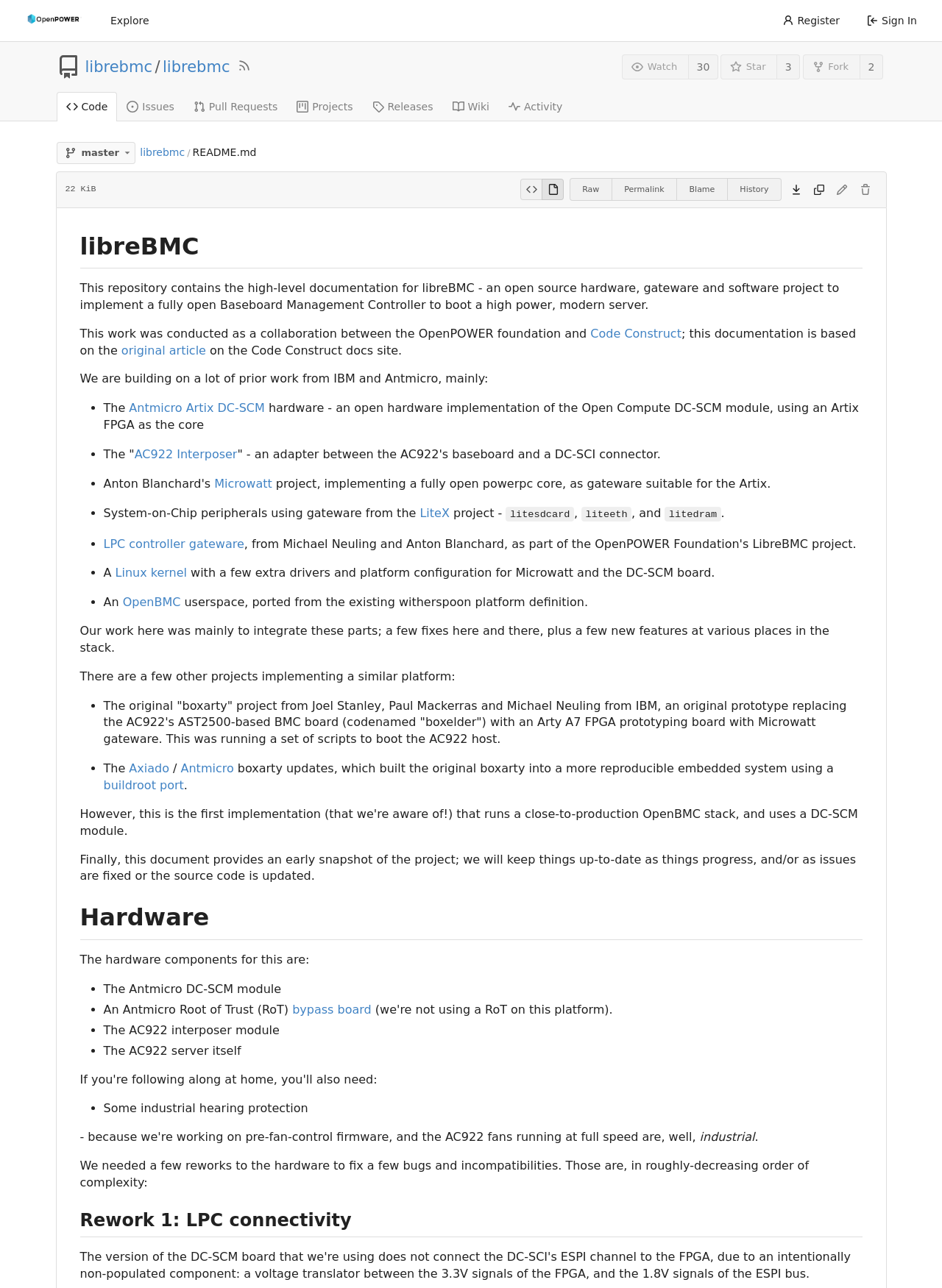Please indicate the bounding box coordinates of the element's region to be clicked to achieve the instruction: "Click on the 'Explore' link". Provide the coordinates as four float numbers between 0 and 1, i.e., [left, top, right, bottom].

[0.107, 0.006, 0.168, 0.026]